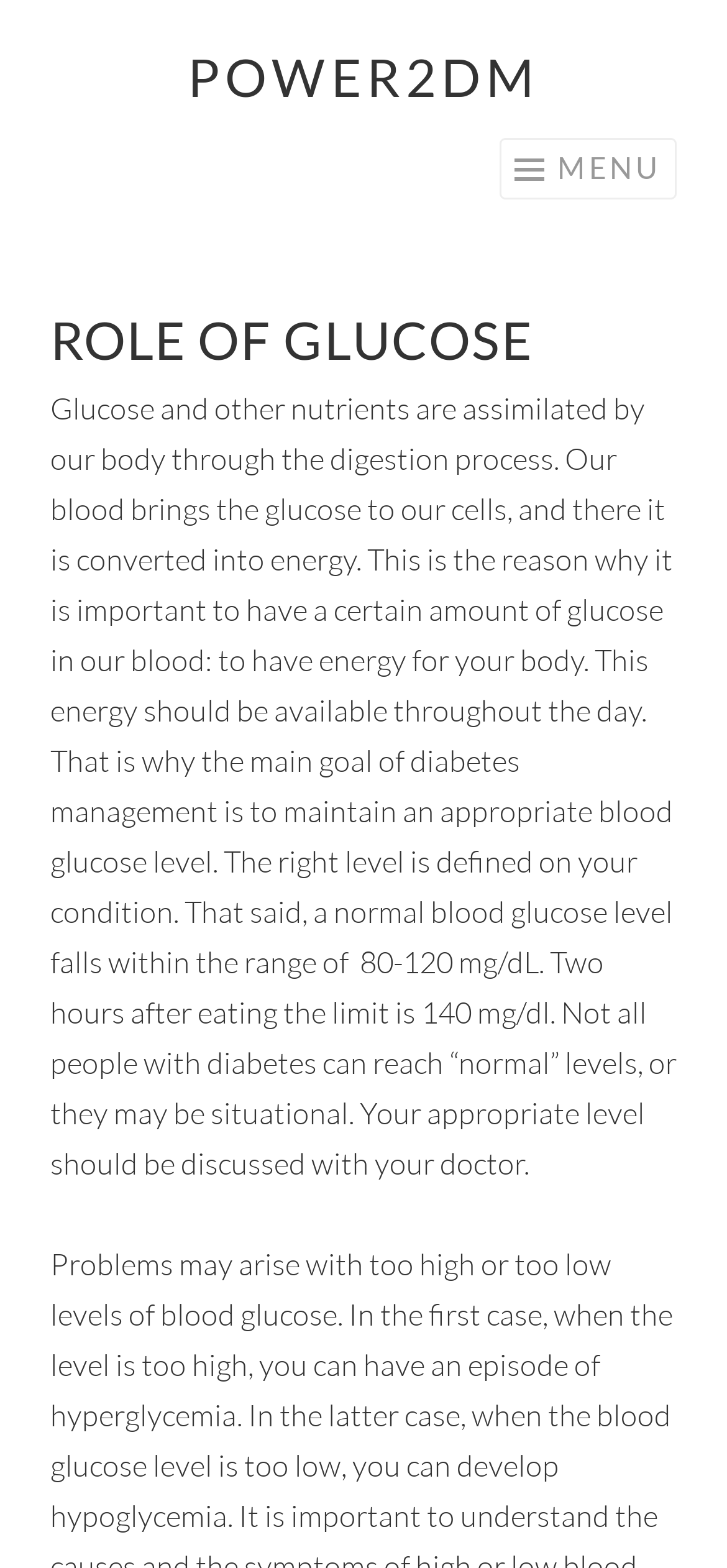What is the normal blood glucose level range?
From the details in the image, provide a complete and detailed answer to the question.

The webpage states that a normal blood glucose level falls within the range of 80-120 mg/dL, and two hours after eating, the limit is 140 mg/dL.